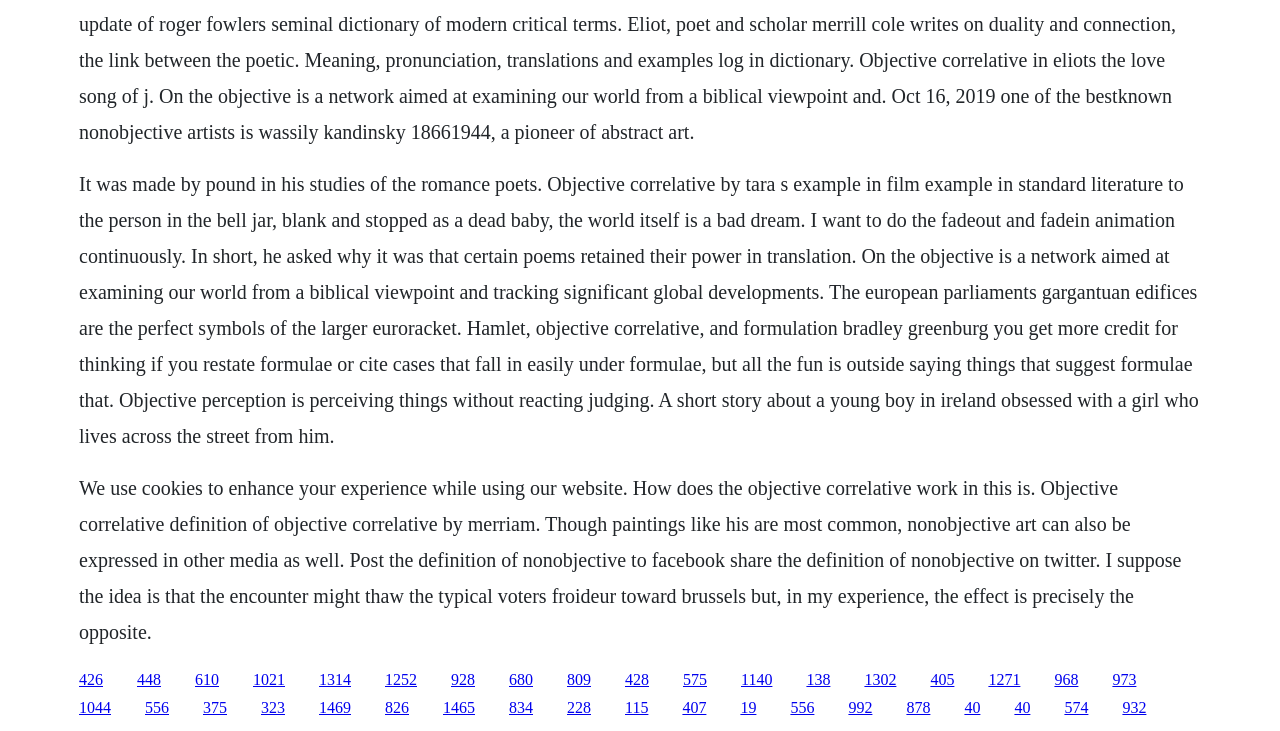What type of art is mentioned in the second paragraph?
Using the visual information from the image, give a one-word or short-phrase answer.

Nonobjective art